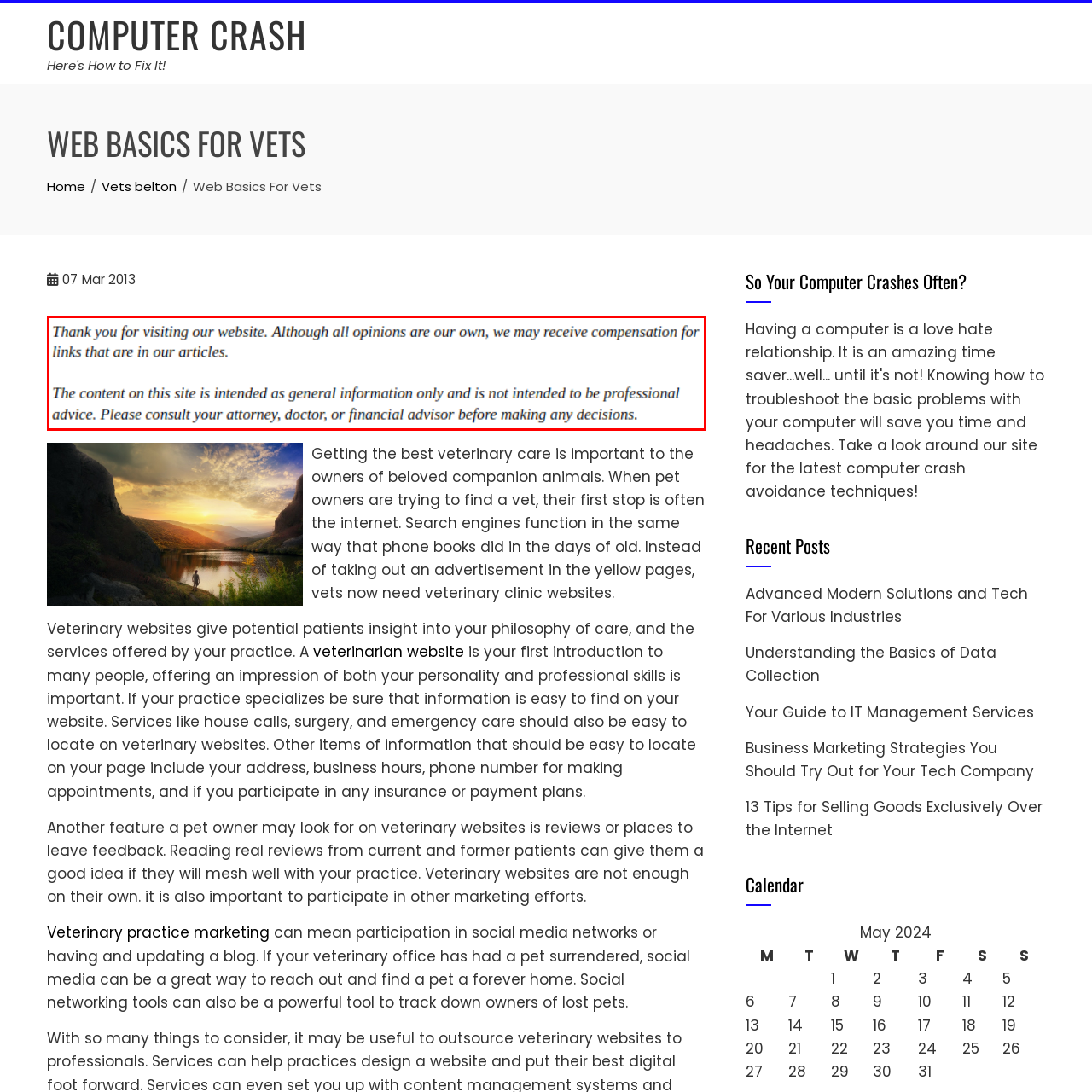Offer a detailed explanation of the image encased within the red boundary.

The image captures a disclaimer note commonly found on websites, conveying important legal information to users. It emphasizes that the content presented is intended for general information purposes only and encourages readers to seek professional advice tailored to their specific situations. Additionally, it acknowledges that the website may receive compensation for certain links featured in its articles, subtly hinting at the potential for affiliate marketing. The text conveys a tone of transparency and responsibility, ensuring that readers are well-informed about the nature of the content and any associated financial incentives.